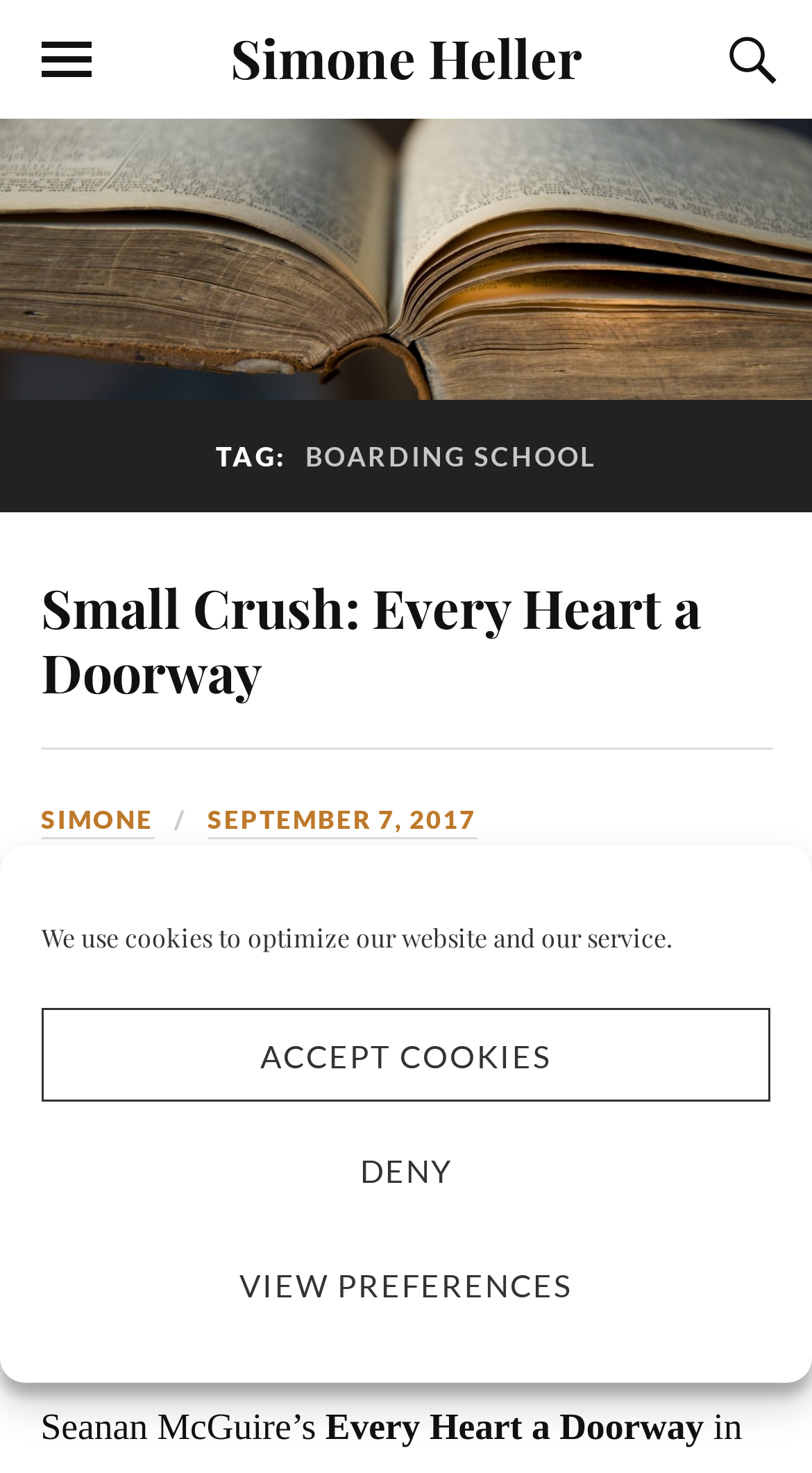Elaborate on the different components and information displayed on the webpage.

The webpage is about Simone Heller's blog, specifically a post about boarding schools. At the top, there is a dialog box for managing cookie consent, which contains a message about using cookies to optimize the website and service, along with three buttons: "ACCEPT COOKIES", "DENY", and "VIEW PREFERENCES". 

Below the dialog box, there is a link to Simone Heller's profile. On the top-right corner, there are two buttons: one to toggle the mobile menu and another to toggle the search field. 

The main content of the webpage is an article about boarding schools, with a figure at the top. The article has a heading "TAG: BOARDING SCHOOL" followed by another heading "Small Crush: Every Heart a Doorway", which is also a link. 

The article discusses the author's thoughts on magical boarding schools, mentioning that they are not their kind of thing. The text is divided into several paragraphs, with the author sharing their experience of reading Jo Walton's Morwenna in "Among Others" and how they were surprised by Seanan McGuire's "Every Heart a Doorway". 

On the right side of the article, there are links to the author's name "SIMONE" and the date "SEPTEMBER 7, 2017".